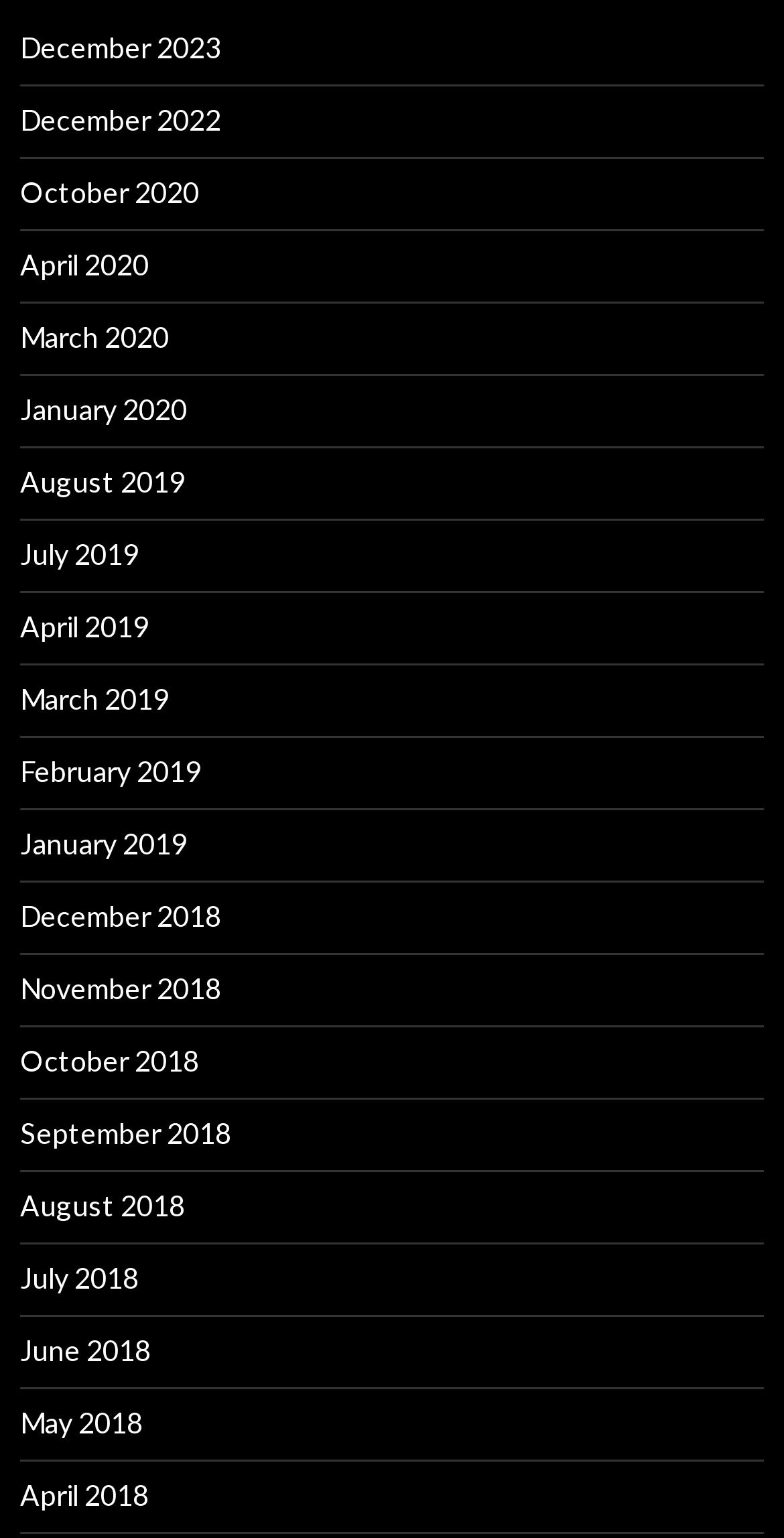Please identify the bounding box coordinates of the clickable region that I should interact with to perform the following instruction: "view January 2020". The coordinates should be expressed as four float numbers between 0 and 1, i.e., [left, top, right, bottom].

[0.026, 0.254, 0.238, 0.276]